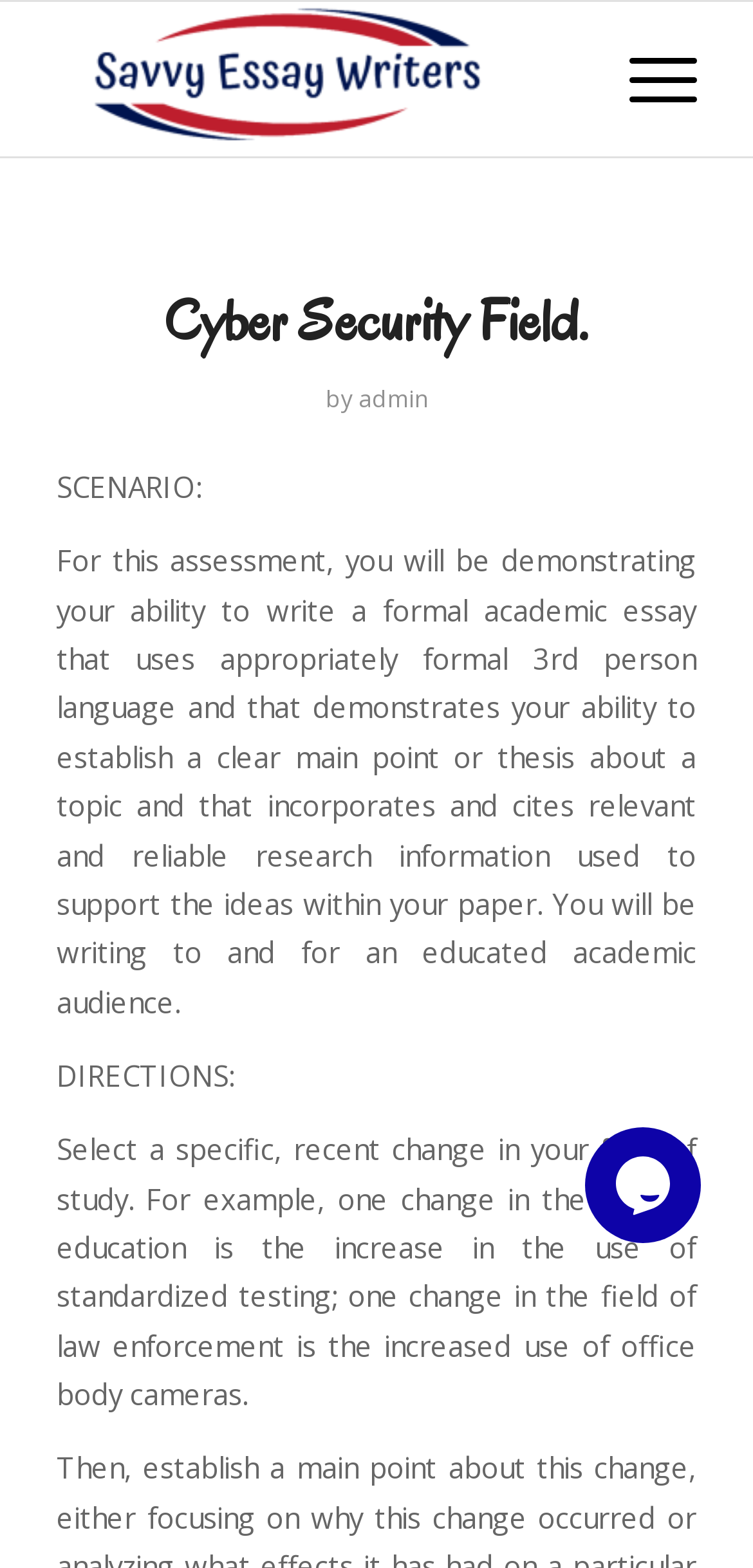Provide a one-word or short-phrase answer to the question:
What is the purpose of the assessment?

To write a formal academic essay